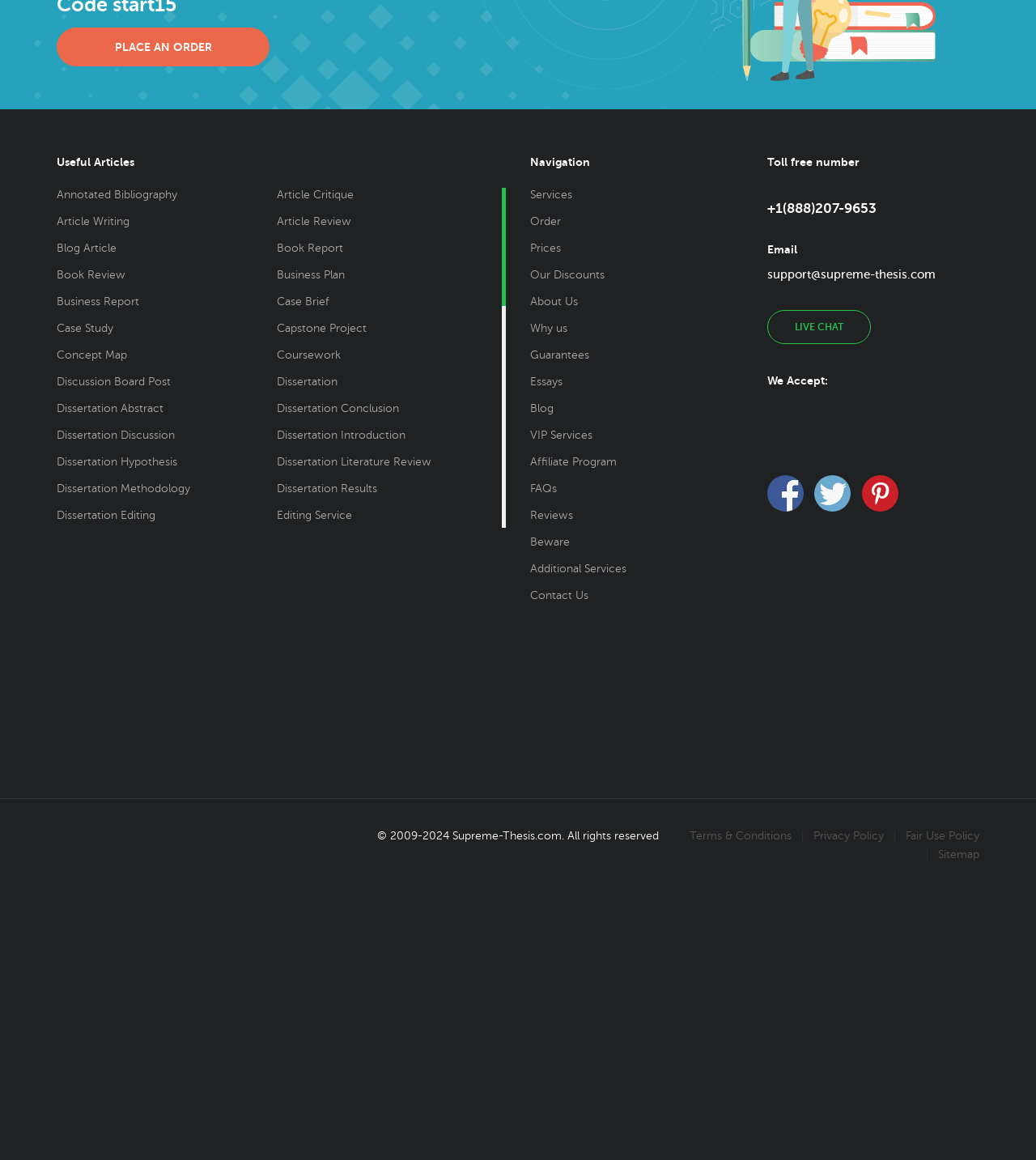Answer the following in one word or a short phrase: 
What is the last service listed under 'More academic services'?

Revision